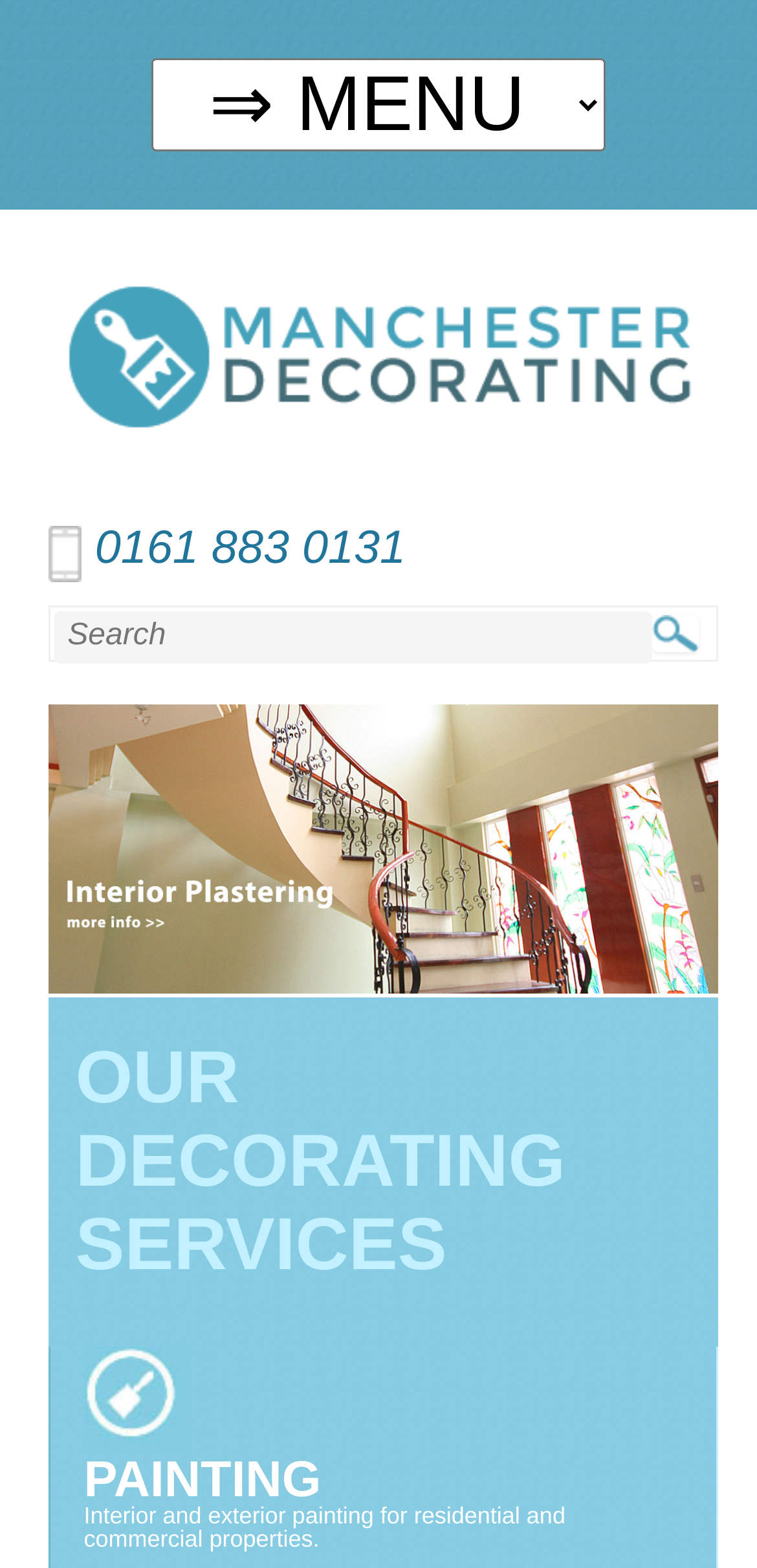Provide a thorough description of the webpage you see.

The webpage is about Manchester Decorating, a company that provides painting, decorating, and plastering services in Manchester. At the top, there is a combobox with a popup menu, accompanied by a large image of Manchester Decorating's logo. Below the combobox, there is a phone number, 0161 883 0131, displayed as a link, with a small phone icon next to it. 

To the right of the phone number, there is a search bar with a button. Below the search bar, there is a link to "Interior Plastering in Manchester" with a related image. 

Further down, there is a heading "OUR DECORATING SERVICES" followed by a subheading "PAINTING". Under the "PAINTING" subheading, there is a paragraph of text describing the painting services offered, including interior and exterior painting for residential and commercial properties.